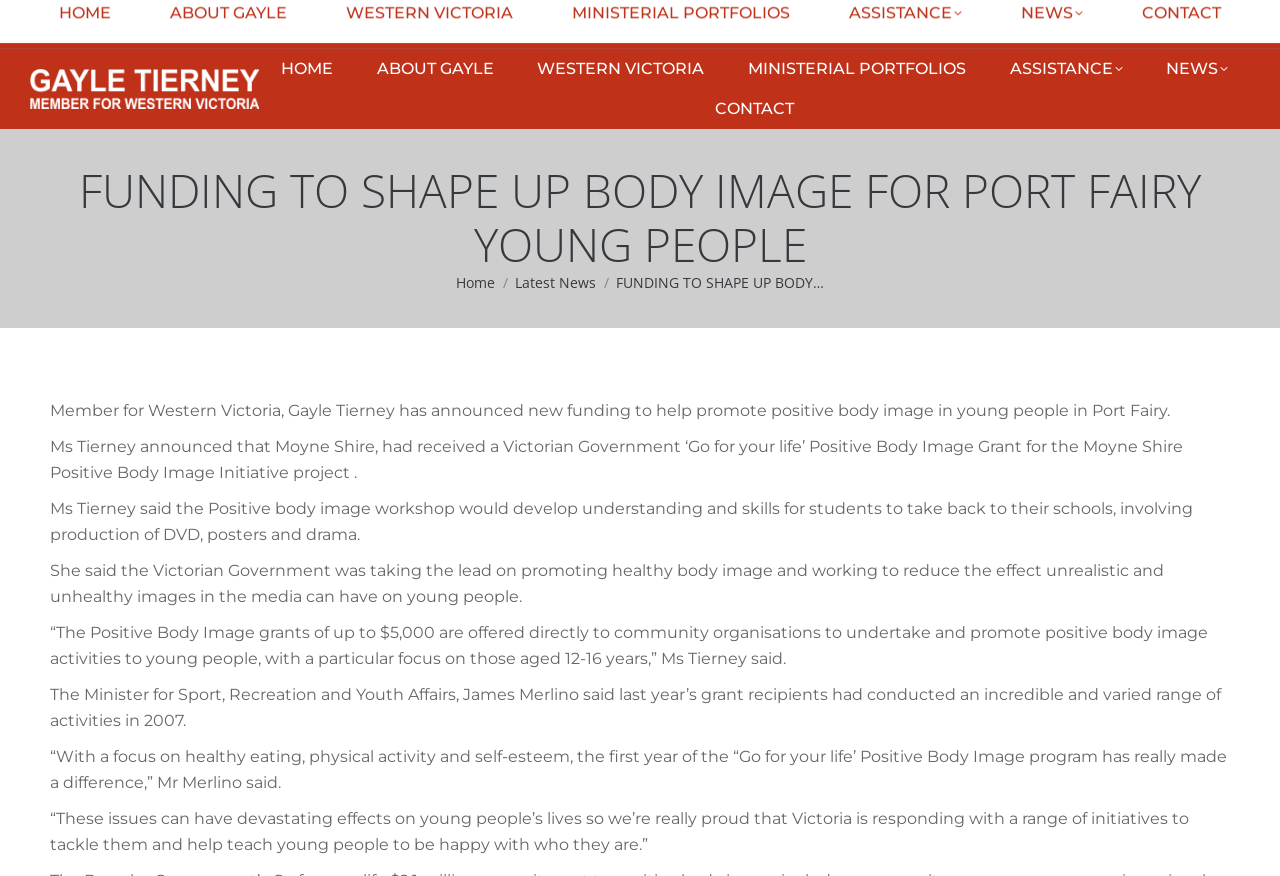Find the bounding box of the element with the following description: "Home". The coordinates must be four float numbers between 0 and 1, formatted as [left, top, right, bottom].

[0.356, 0.312, 0.387, 0.333]